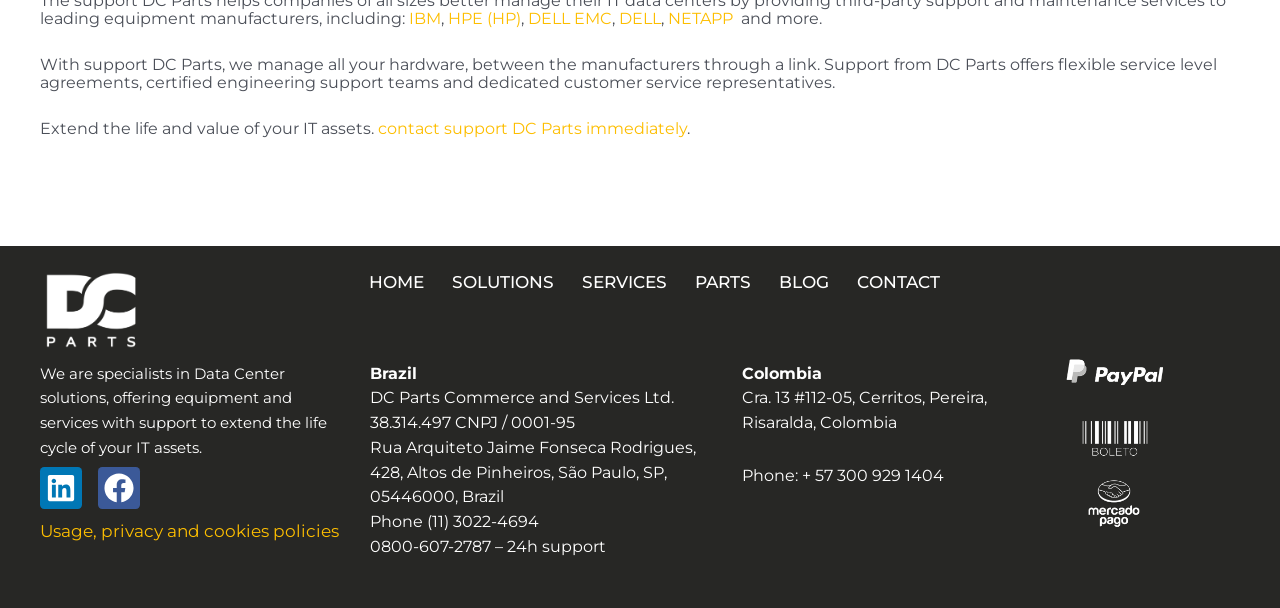How can I contact DC Parts for support?
Based on the screenshot, respond with a single word or phrase.

Phone or link